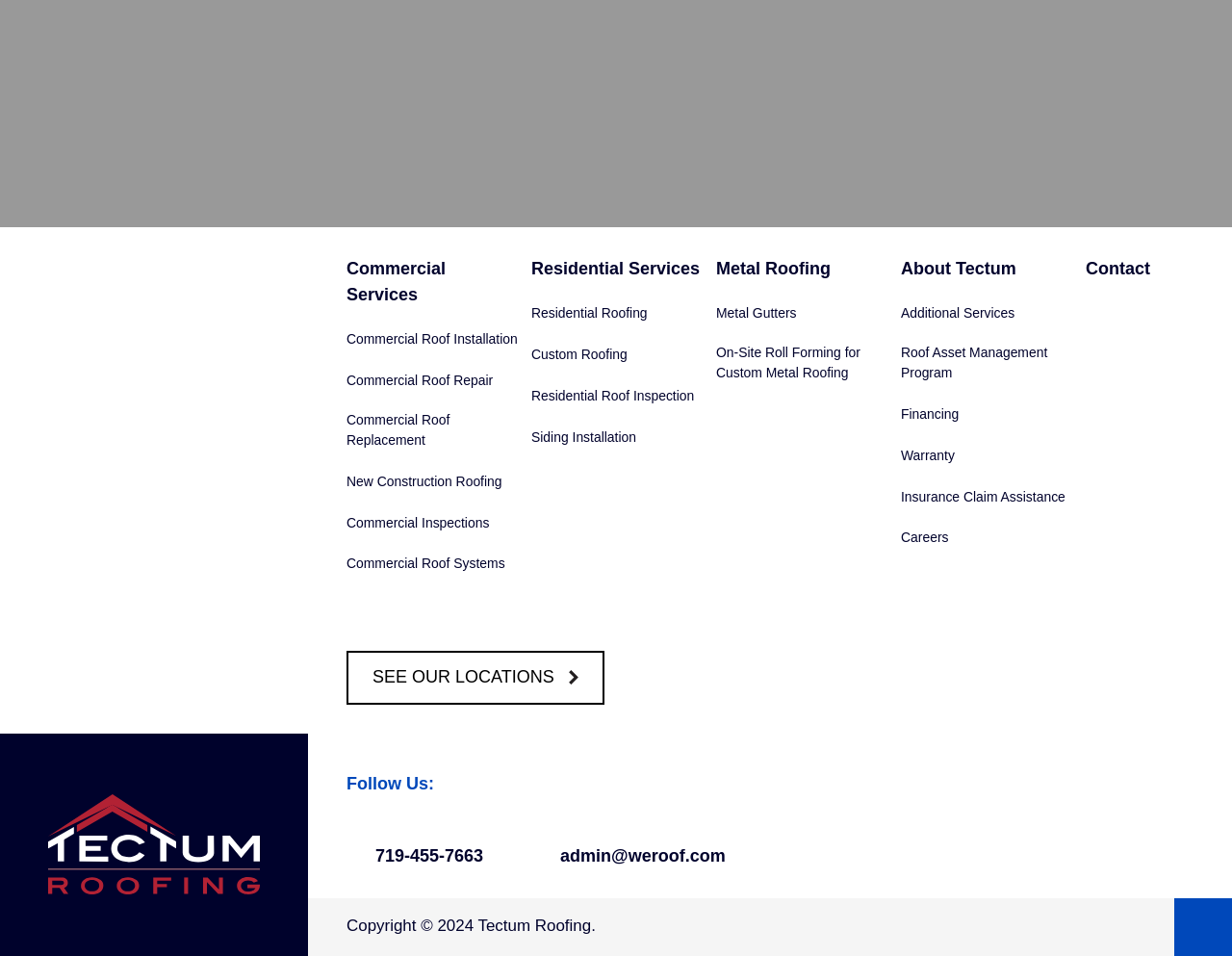How can I contact Tectum?
Use the image to give a comprehensive and detailed response to the question.

The contact information is provided in the footer section, which includes a phone number '719-455-7663' and an email address 'admin@weroof.com'.